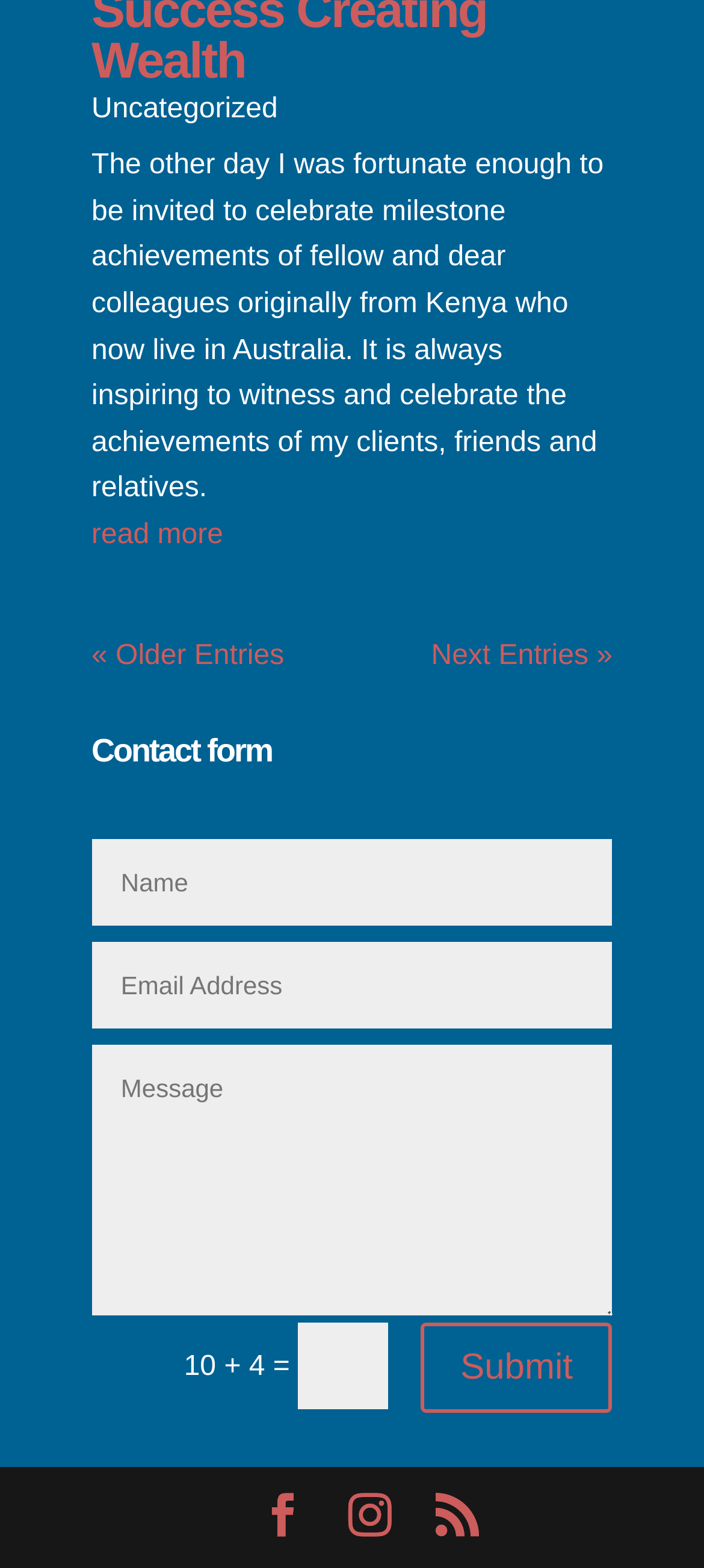Using the given description, provide the bounding box coordinates formatted as (top-left x, top-left y, bottom-right x, bottom-right y), with all values being floating point numbers between 0 and 1. Description: Next Entries »

[0.612, 0.409, 0.87, 0.428]